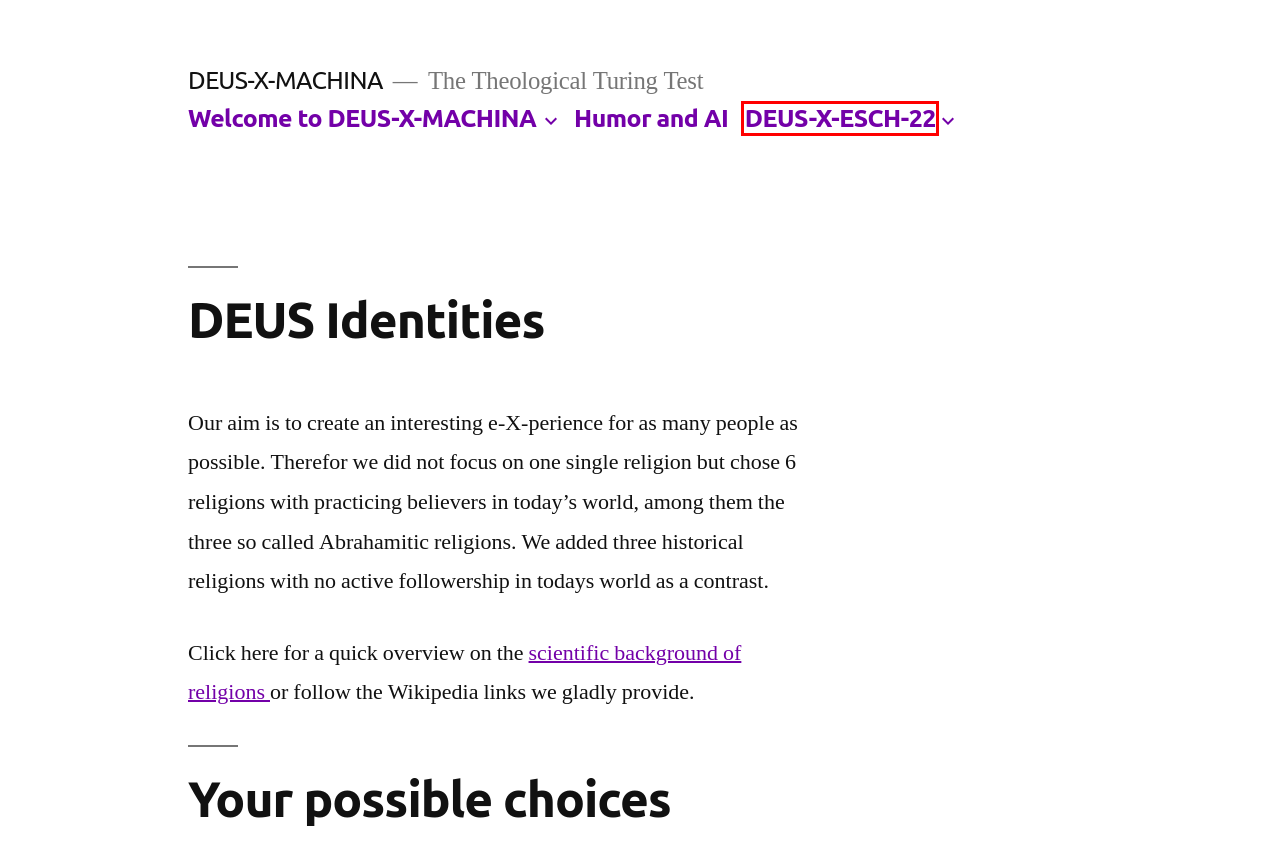Inspect the provided webpage screenshot, concentrating on the element within the red bounding box. Select the description that best represents the new webpage after you click the highlighted element. Here are the candidates:
A. Research aspects – DEUS-X-MACHINA
B. DEUS-X-MACHINA – The Theological Turing Test
C. Experimental dialogues – DEUS-X-MACHINA
D. Humor and AI – DEUS-X-MACHINA
E. DEUS-X-ESCH-22 – DEUS-X-MACHINA
F. Blog-Werkzeug, Publishing-Plattform und CMS – WordPress.org Deutsch
G. The DEUS Team – DEUS-X-MACHINA
H. Ethical challenges – DEUS-X-MACHINA

E